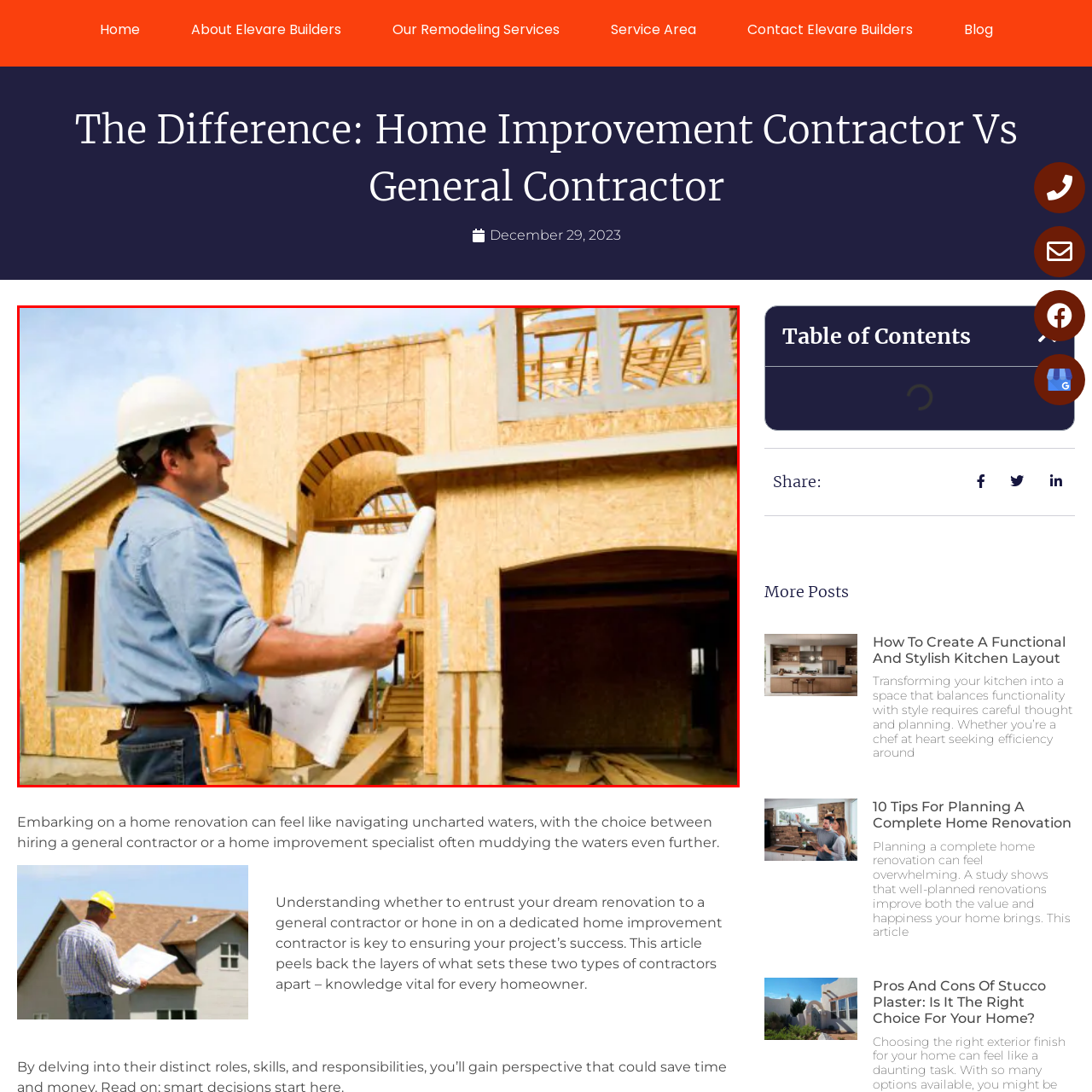What is the worker holding in his hands?
Please analyze the image within the red bounding box and offer a comprehensive answer to the question.

The worker is holding blueprints in his hands, which are detailed drawings or plans of the building project, indicating that he is carefully examining the design and layout of the construction.